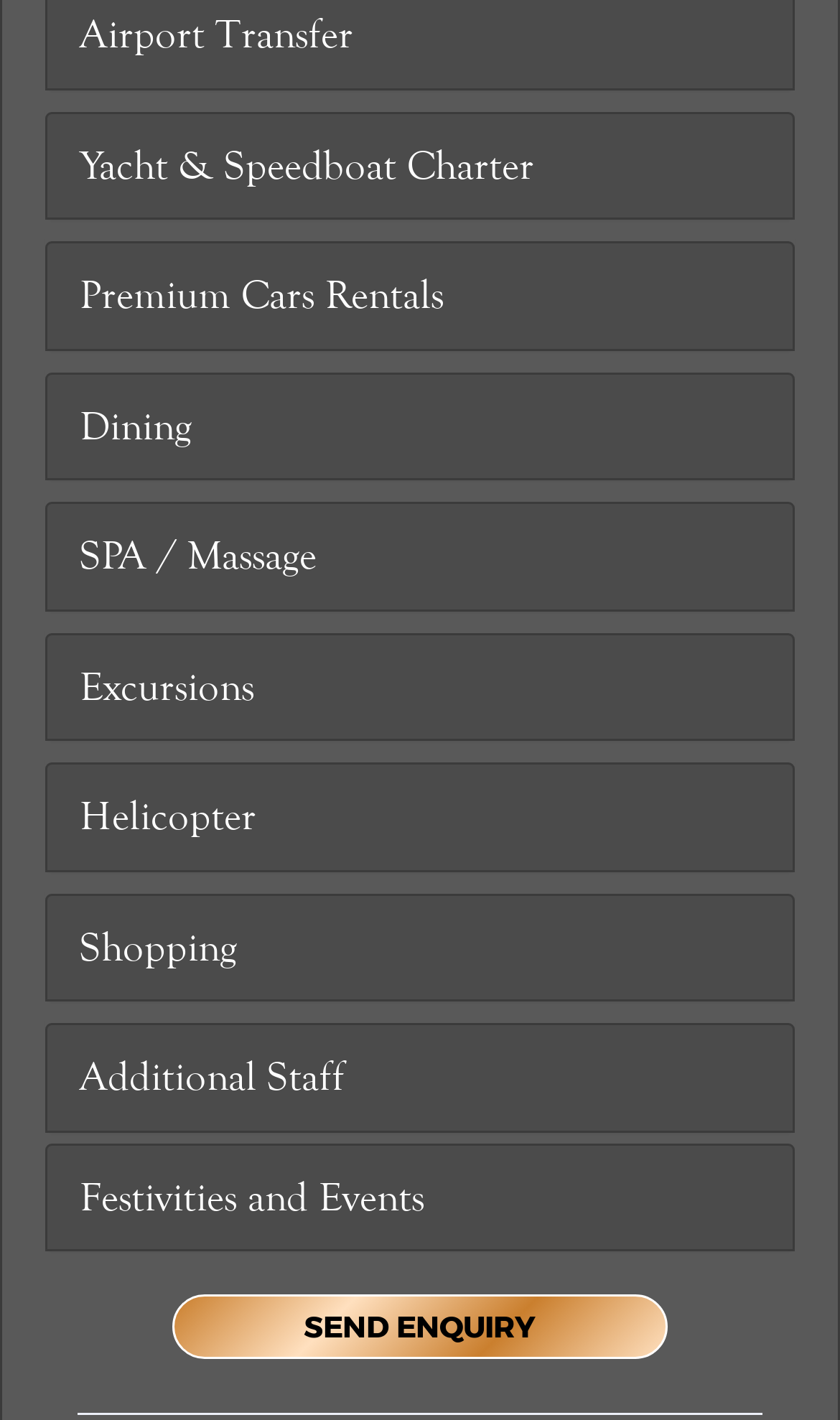Could you specify the bounding box coordinates for the clickable section to complete the following instruction: "Click on 'lessons'"?

None